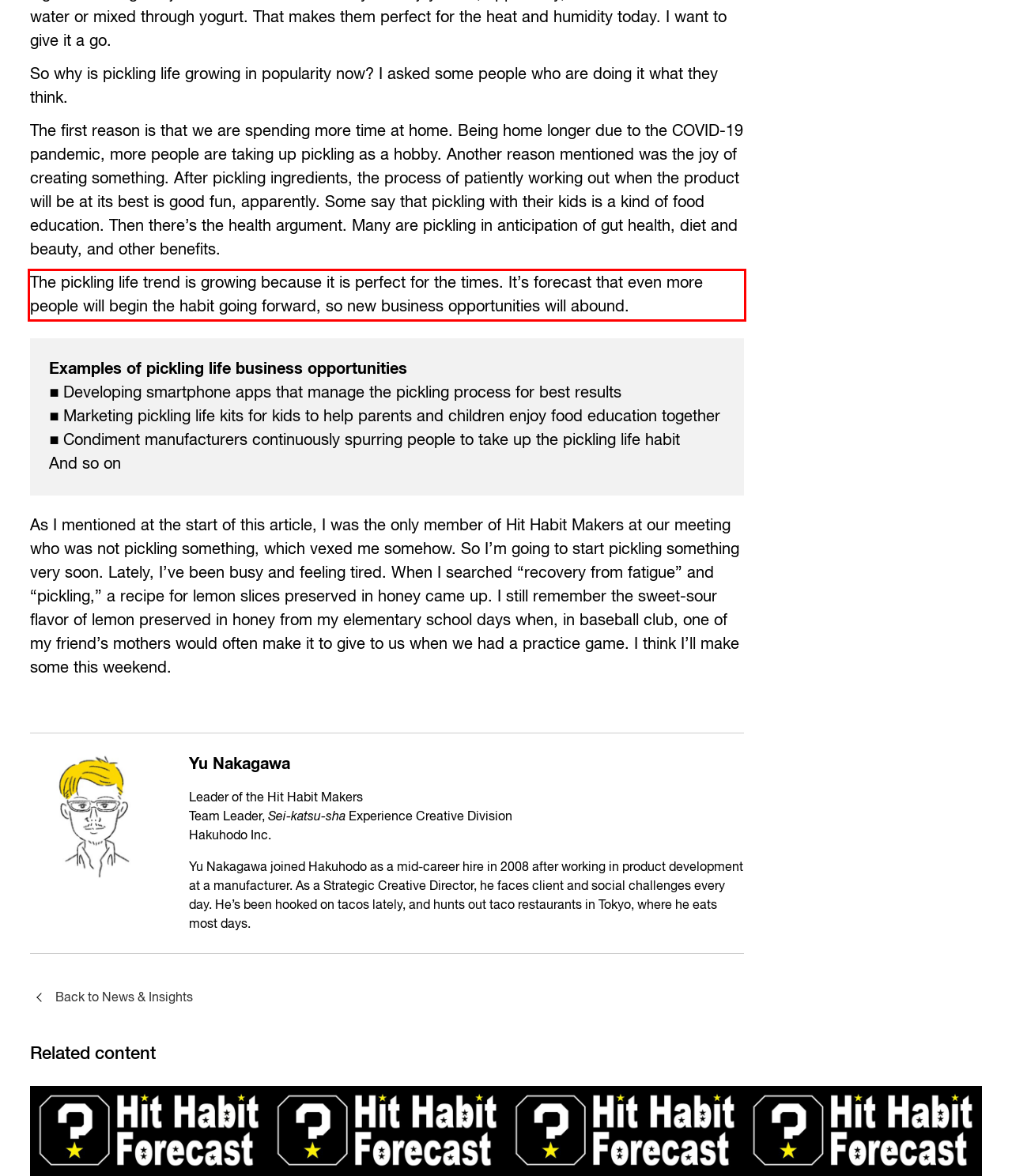Please analyze the screenshot of a webpage and extract the text content within the red bounding box using OCR.

The pickling life trend is growing because it is perfect for the times. It’s forecast that even more people will begin the habit going forward, so new business opportunities will abound.